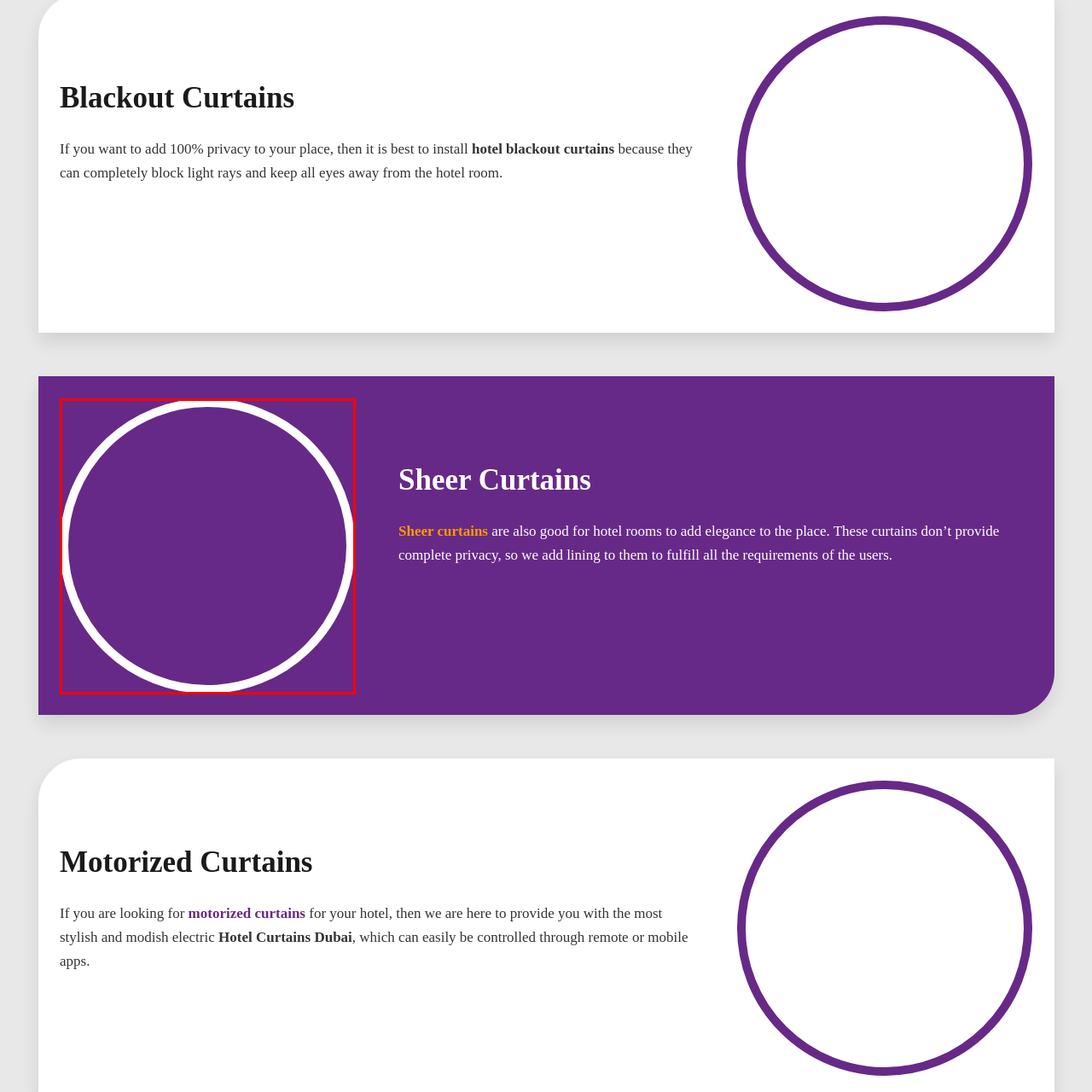Focus on the area highlighted by the red bounding box and give a thorough response to the following question, drawing from the image: Do the curtains provide complete privacy?

According to the caption, the curtains do not provide complete privacy on their own, suggesting that additional linings may be necessary to address privacy needs.